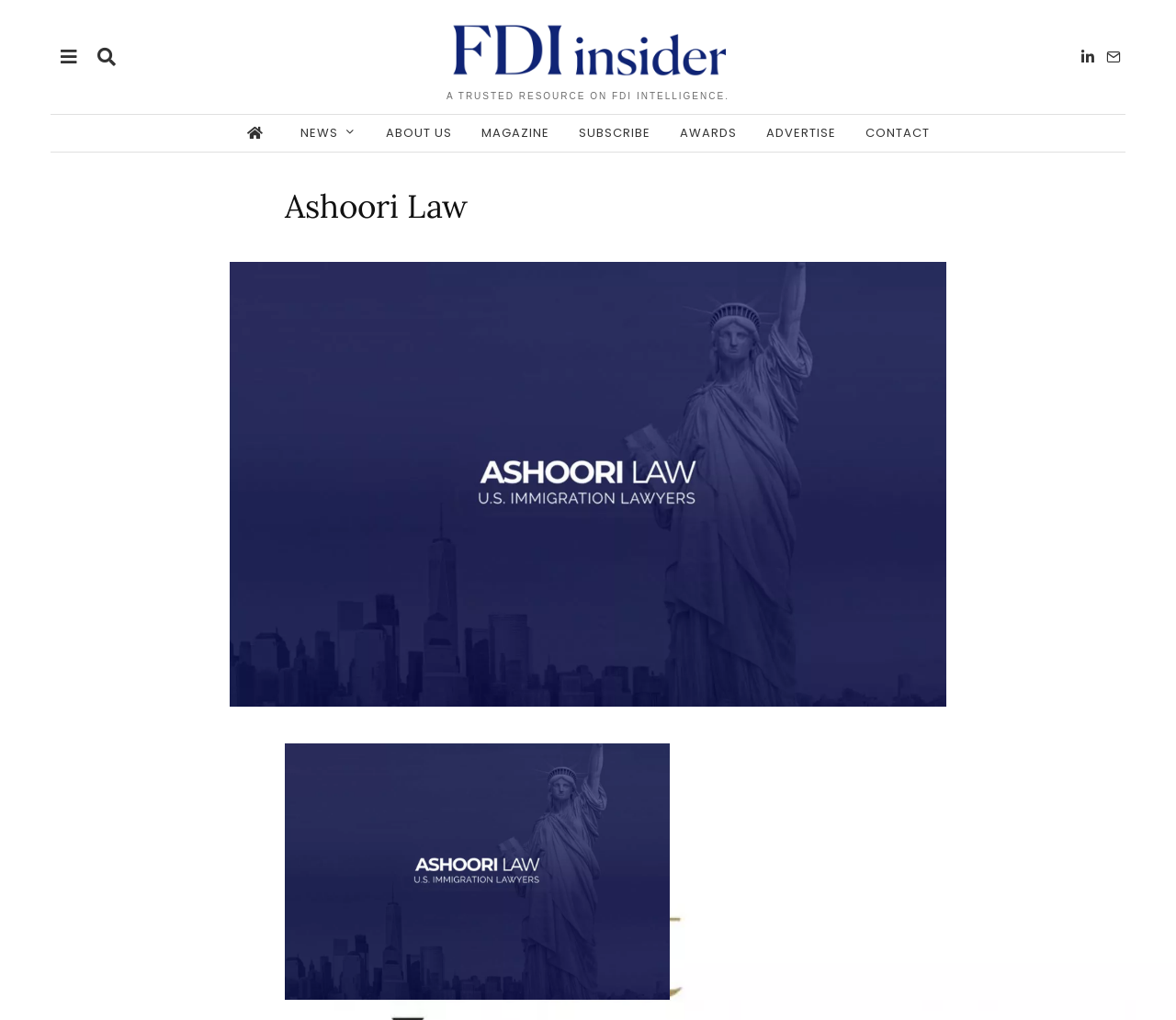Please determine the bounding box coordinates of the section I need to click to accomplish this instruction: "Click on the NEWS link".

[0.244, 0.113, 0.314, 0.149]